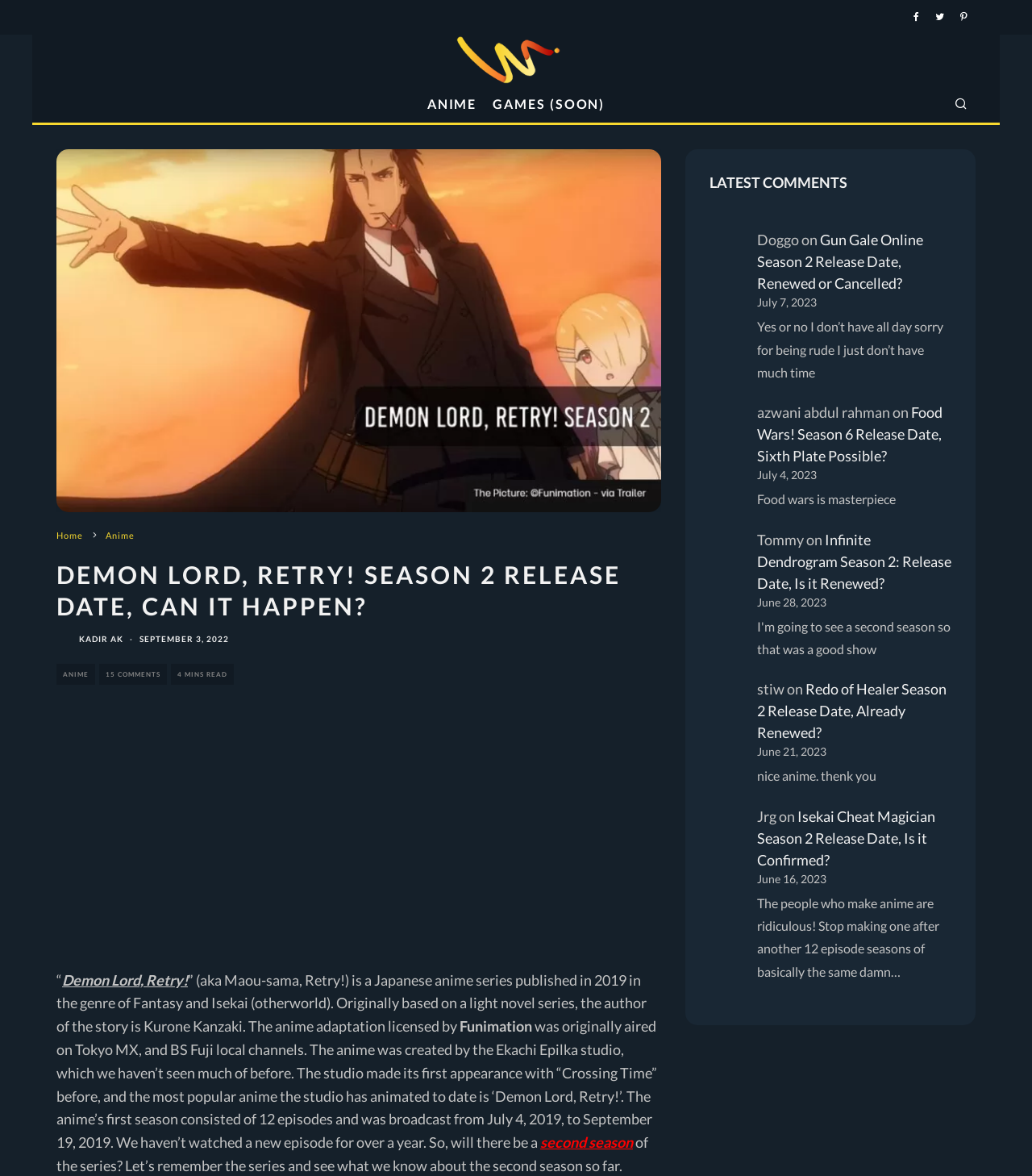How many comments are there on this webpage?
Offer a detailed and exhaustive answer to the question.

The webpage has a link '15 COMMENTS' which suggests that there are 15 comments on this webpage.